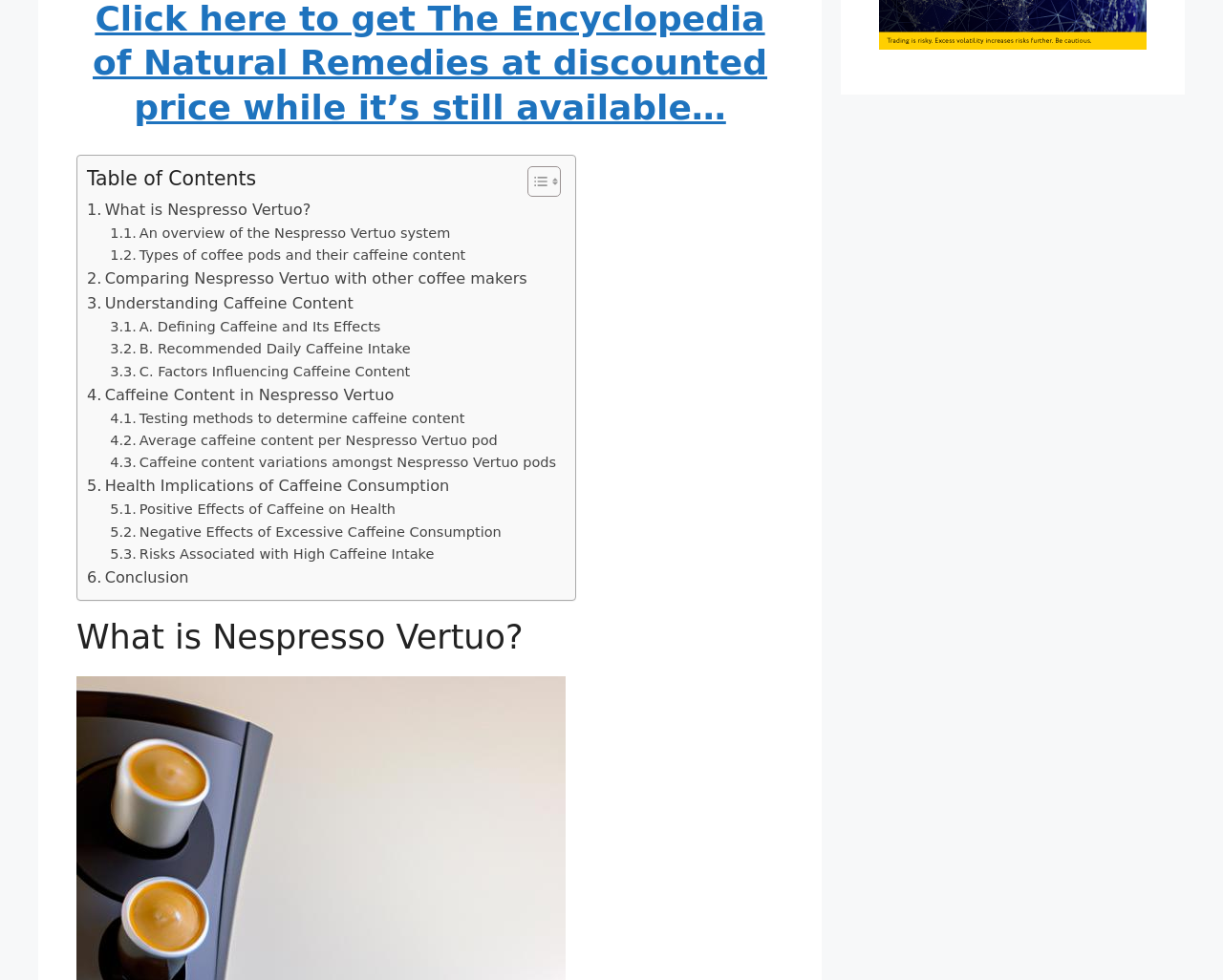What is the topic of the link '. Caffeine Content in Nespresso Vertuo'?
Answer the question with a single word or phrase derived from the image.

Caffeine content